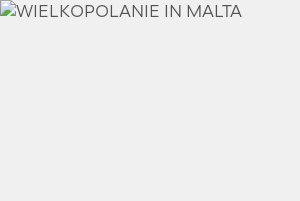What was the occasion of the cultural exchange?
Please answer the question with as much detail as possible using the screenshot.

The broader context mentions their participation in a New Year celebration, where they danced and engaged with local Maltese people, which implies that the occasion of the cultural exchange was a New Year celebration.